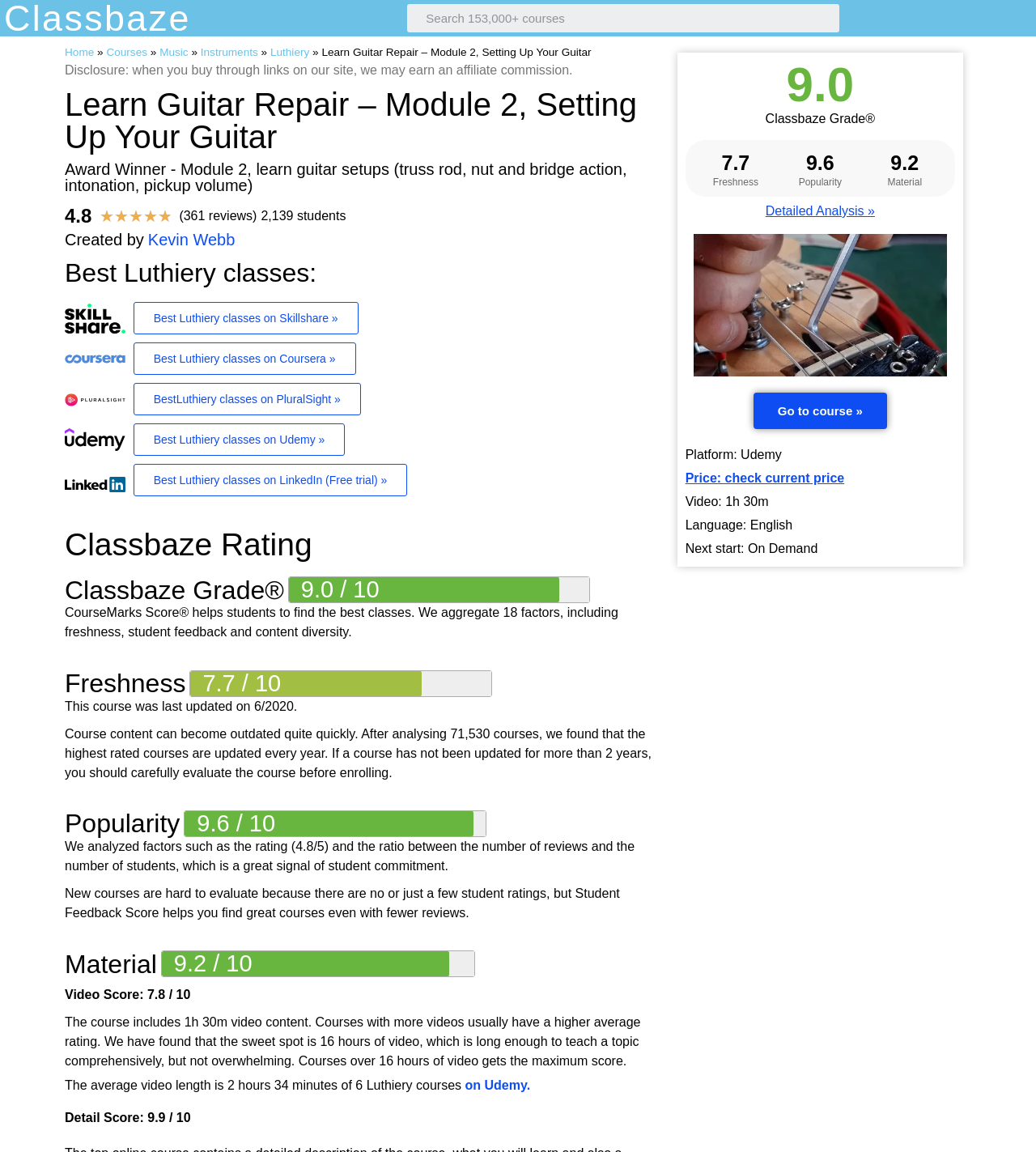Please find the bounding box for the UI component described as follows: "alt="Pluralsight Logo" title="Pluralsight Logo"".

[0.062, 0.338, 0.121, 0.355]